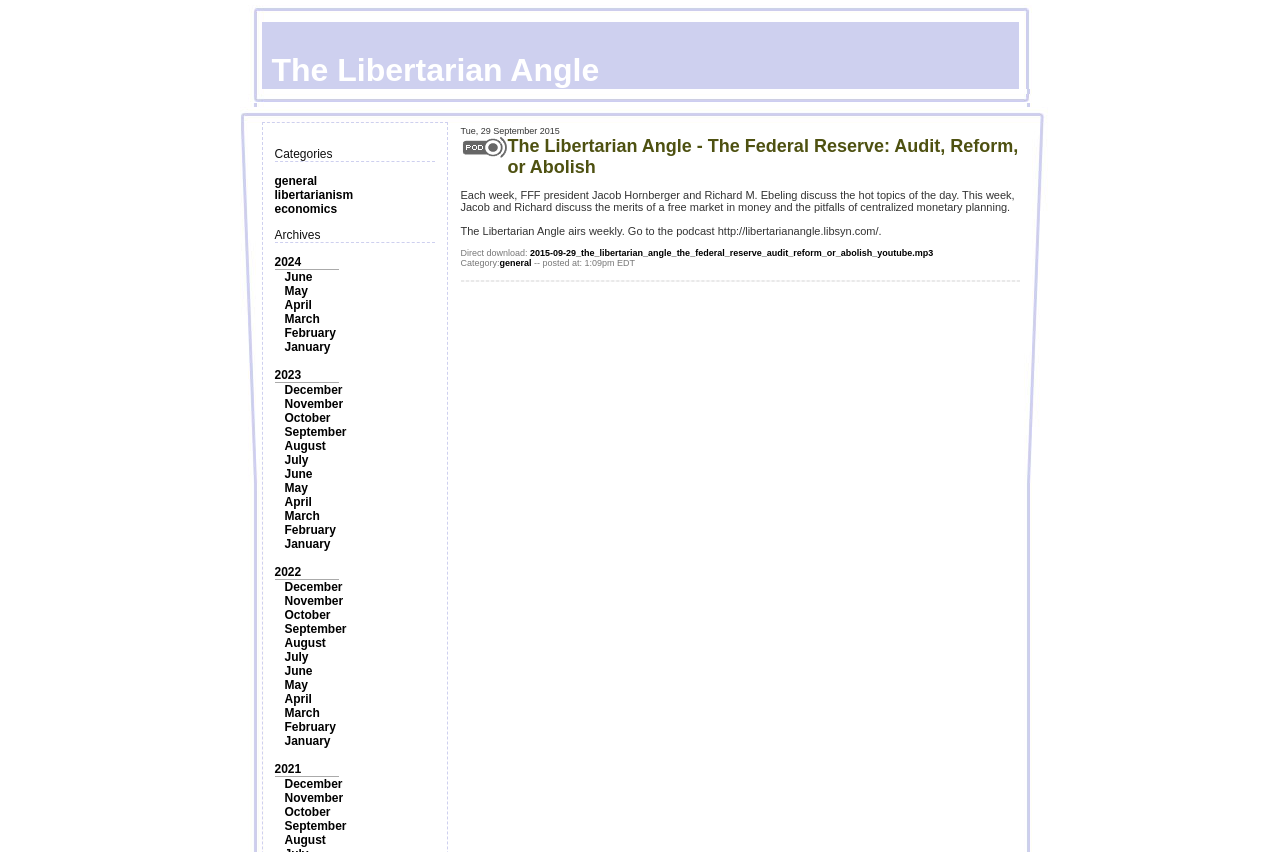Give a detailed explanation of the elements present on the webpage.

The webpage is titled "The Libertarian Angle : The Libertarian Angle - The Federal Reserve: Audit, Reform, or Abolish". At the top, there is an image taking up about 64% of the width, centered horizontally. Below the image, there are two sections: "Categories" and "Archives". The "Categories" section contains three links: "general", "libertarianism", and "economics", listed horizontally. The "Archives" section contains a list of links to years, from 2024 to 2021, with each year having multiple links to months, such as "June", "May", and "April", listed vertically.

To the right of the "Categories" and "Archives" sections, there is a table with a single row. The table cell contains a podcast description, which includes an image, a title "The Libertarian Angle - The Federal Reserve: Audit, Reform, or Abolish", and a paragraph of text describing the podcast. The text explains that the podcast is a weekly discussion between Jacob Hornberger and Richard M. Ebeling on various topics, including the merits of a free market in money and the pitfalls of centralized monetary planning. There are also links to the podcast and a direct download option. The category of the podcast is listed as "general", and the posting time is 1:09pm EDT.